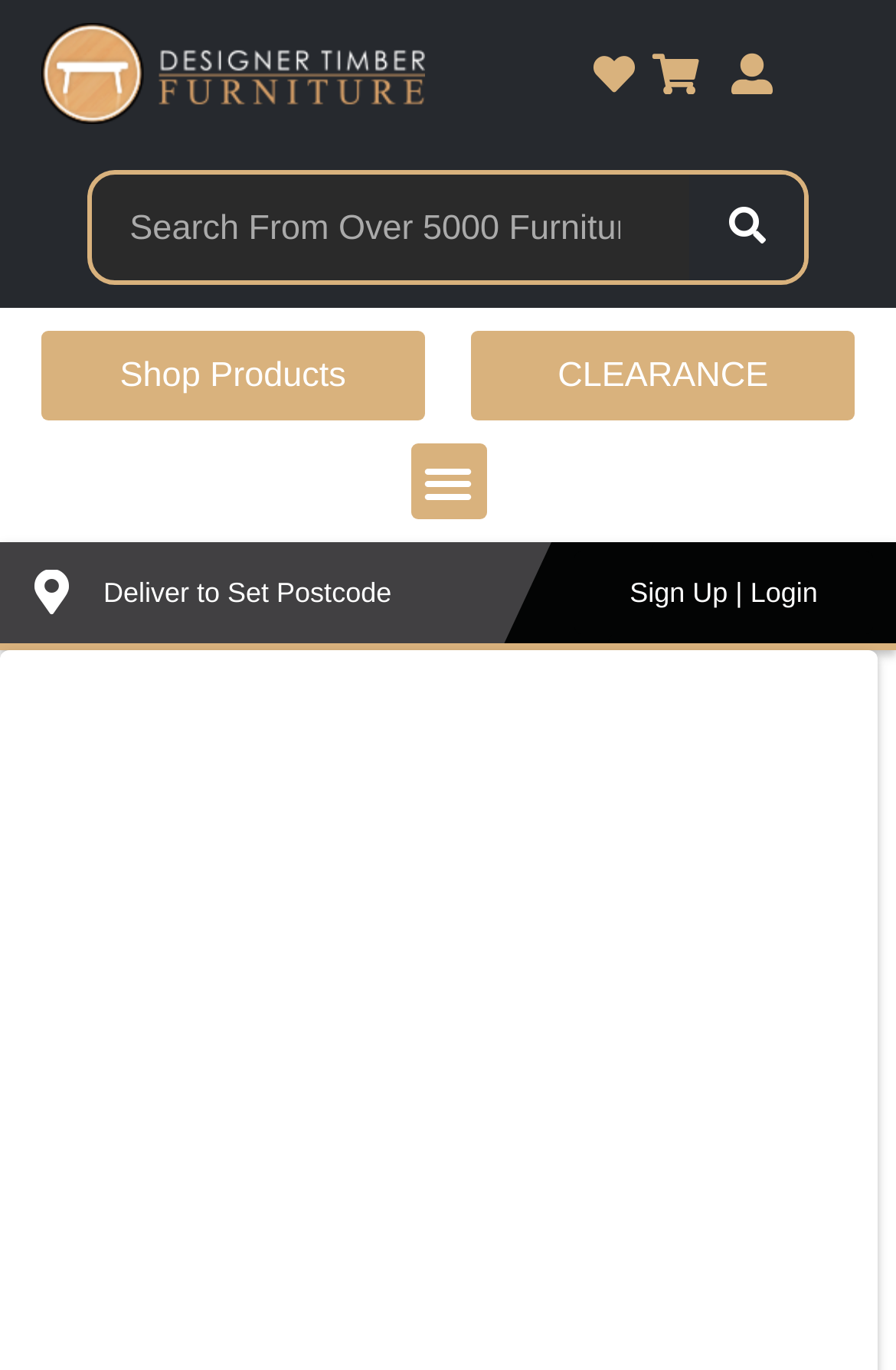Find and indicate the bounding box coordinates of the region you should select to follow the given instruction: "View clearance products".

[0.526, 0.242, 0.954, 0.308]